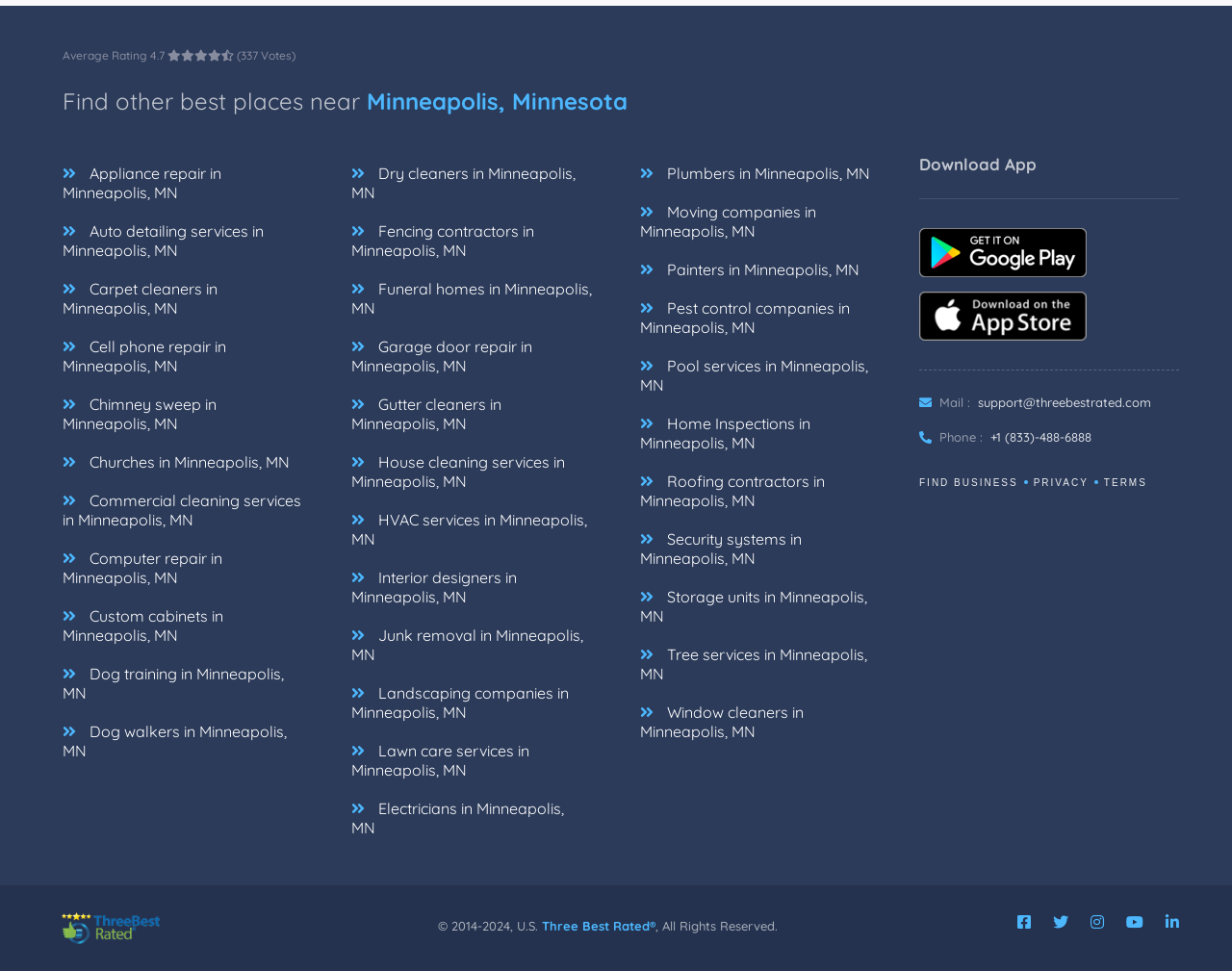Identify the bounding box coordinates for the UI element described as: "Dry cleaners in Minneapolis, MN".

[0.285, 0.158, 0.467, 0.218]